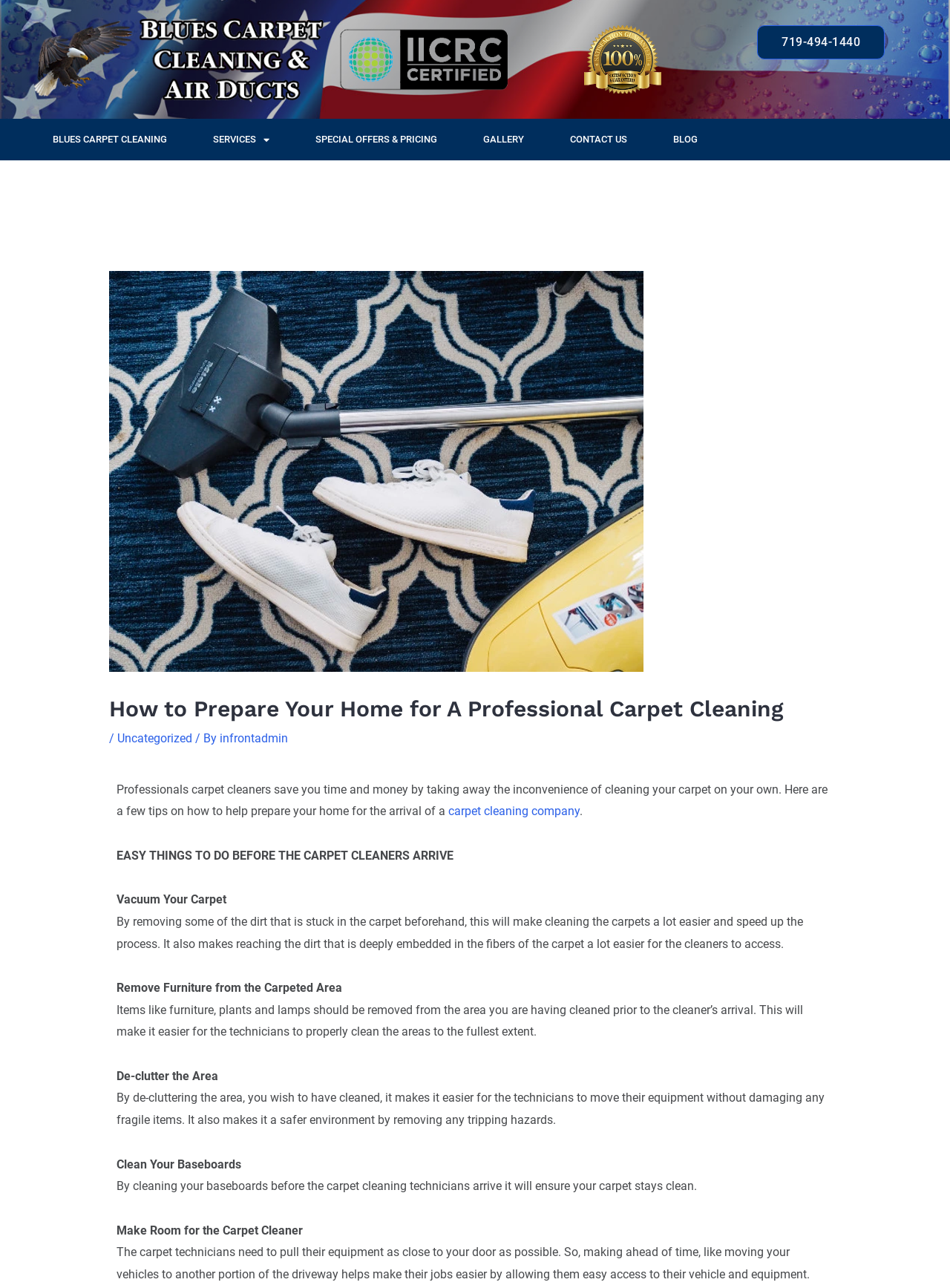Please specify the bounding box coordinates of the clickable region necessary for completing the following instruction: "Call the phone number for more information". The coordinates must consist of four float numbers between 0 and 1, i.e., [left, top, right, bottom].

[0.797, 0.019, 0.931, 0.046]